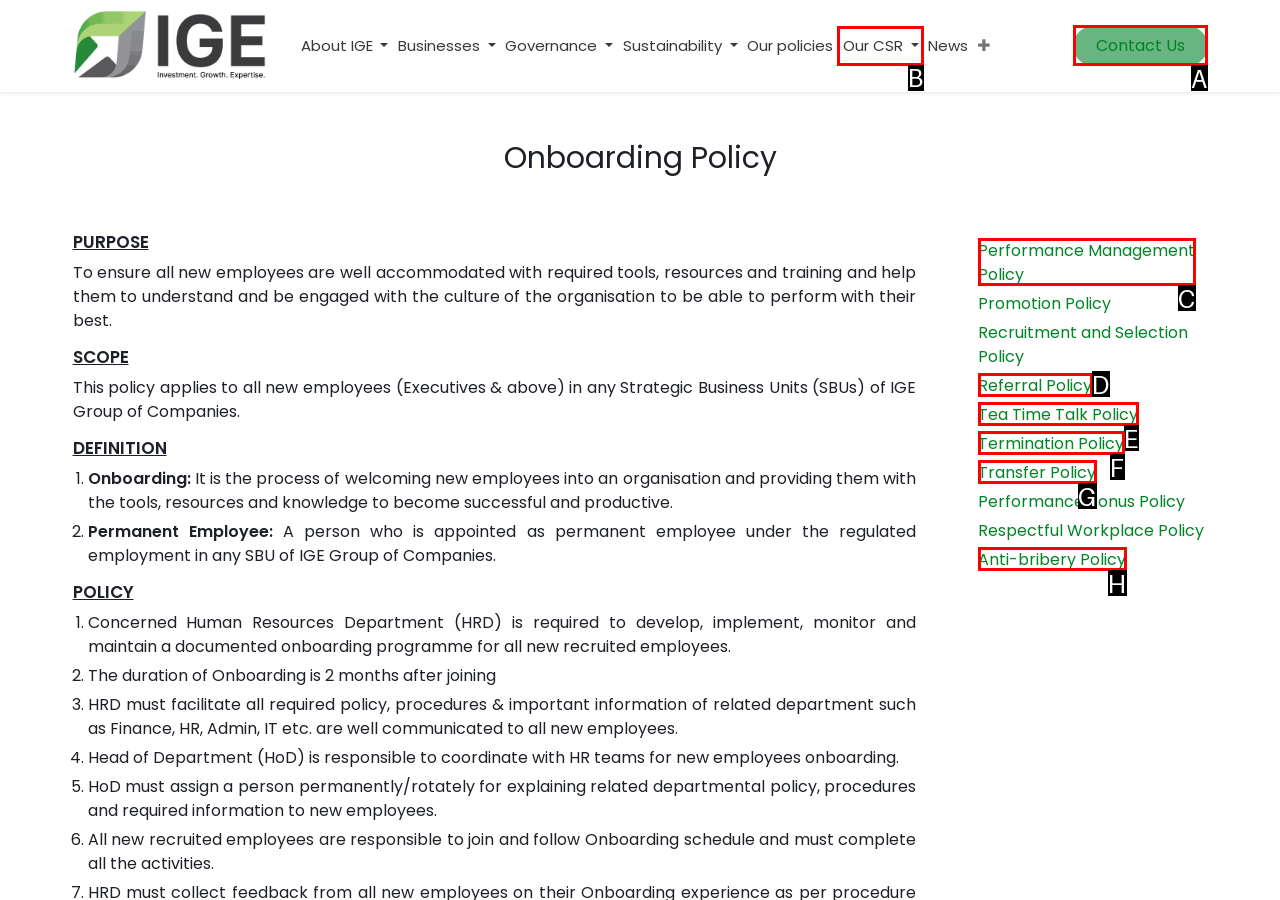Which choice should you pick to execute the task: Click the 'Facebook-f' social media link
Respond with the letter associated with the correct option only.

None